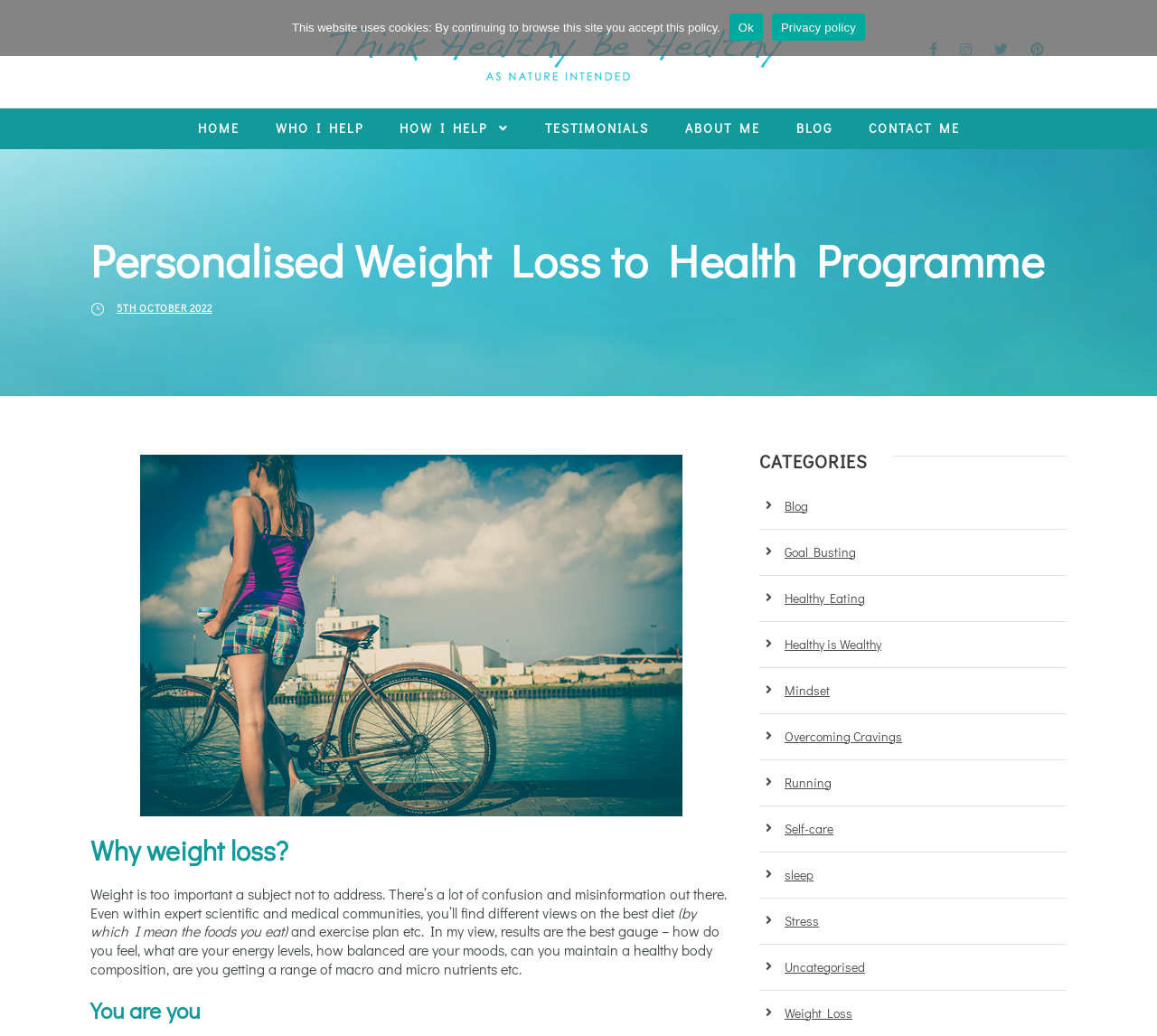Determine the bounding box for the HTML element described here: "Running". The coordinates should be given as [left, top, right, bottom] with each number being a float between 0 and 1.

[0.678, 0.747, 0.719, 0.763]